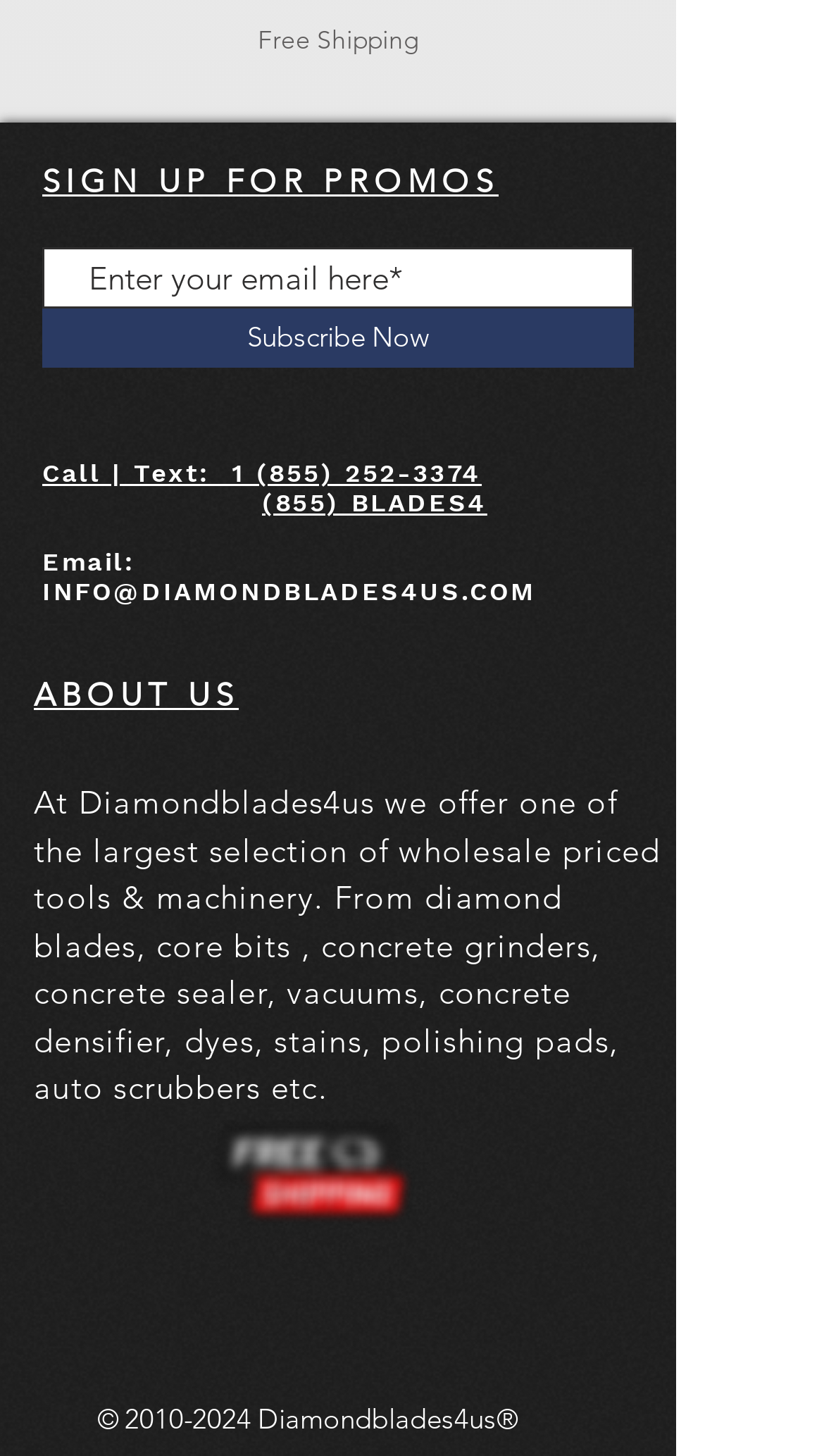Answer the following query with a single word or phrase:
What social media platforms does the company have?

Instagram, Facebook, Twitter